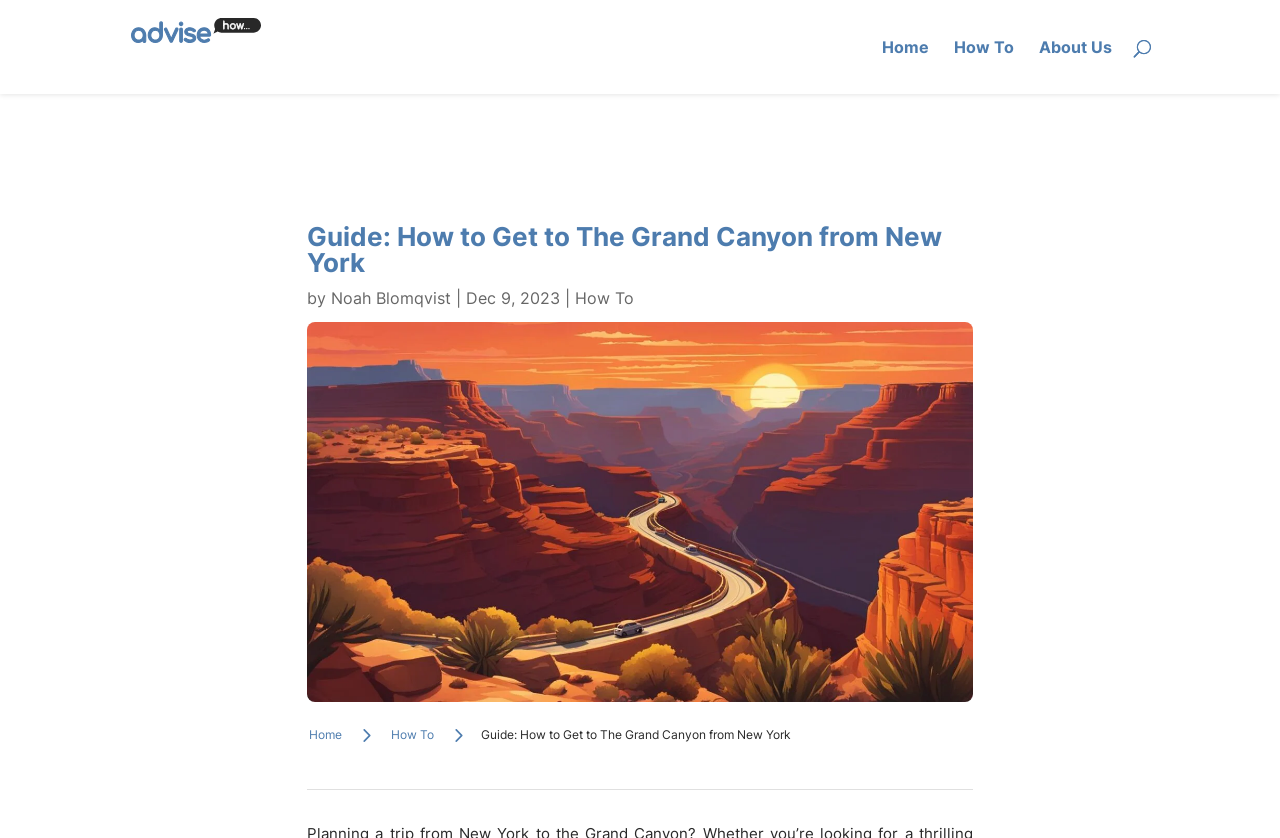Locate the bounding box coordinates of the element to click to perform the following action: 'search for something'. The coordinates should be given as four float values between 0 and 1, in the form of [left, top, right, bottom].

[0.1, 0.0, 0.9, 0.001]